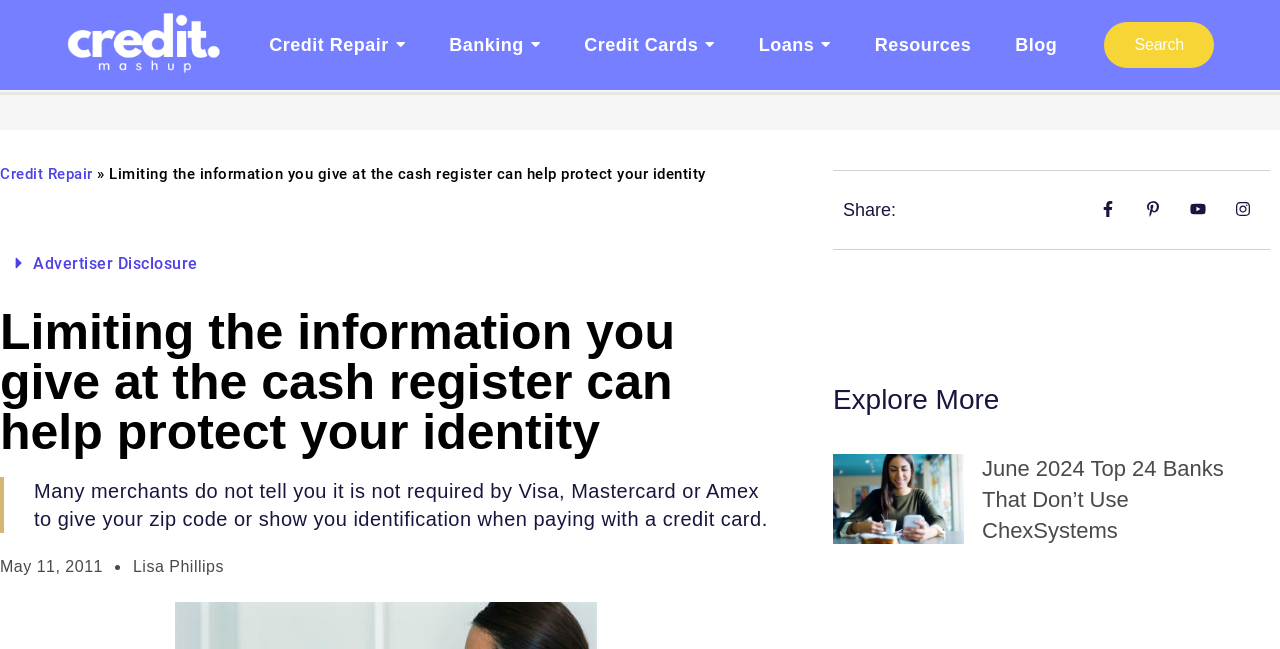Highlight the bounding box coordinates of the element you need to click to perform the following instruction: "Search for something."

[0.861, 0.031, 0.95, 0.108]